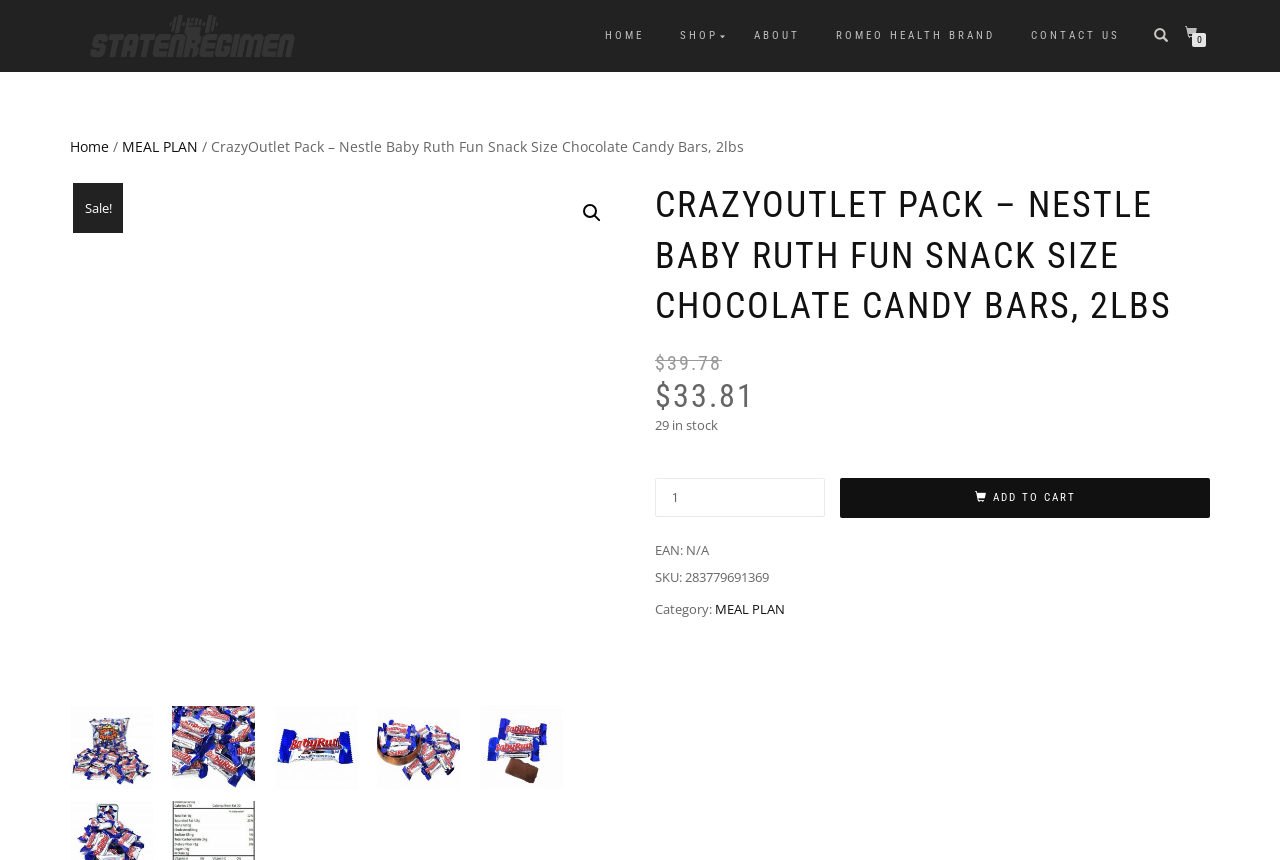Could you determine the bounding box coordinates of the clickable element to complete the instruction: "View product details"? Provide the coordinates as four float numbers between 0 and 1, i.e., [left, top, right, bottom].

[0.055, 0.21, 0.488, 0.795]